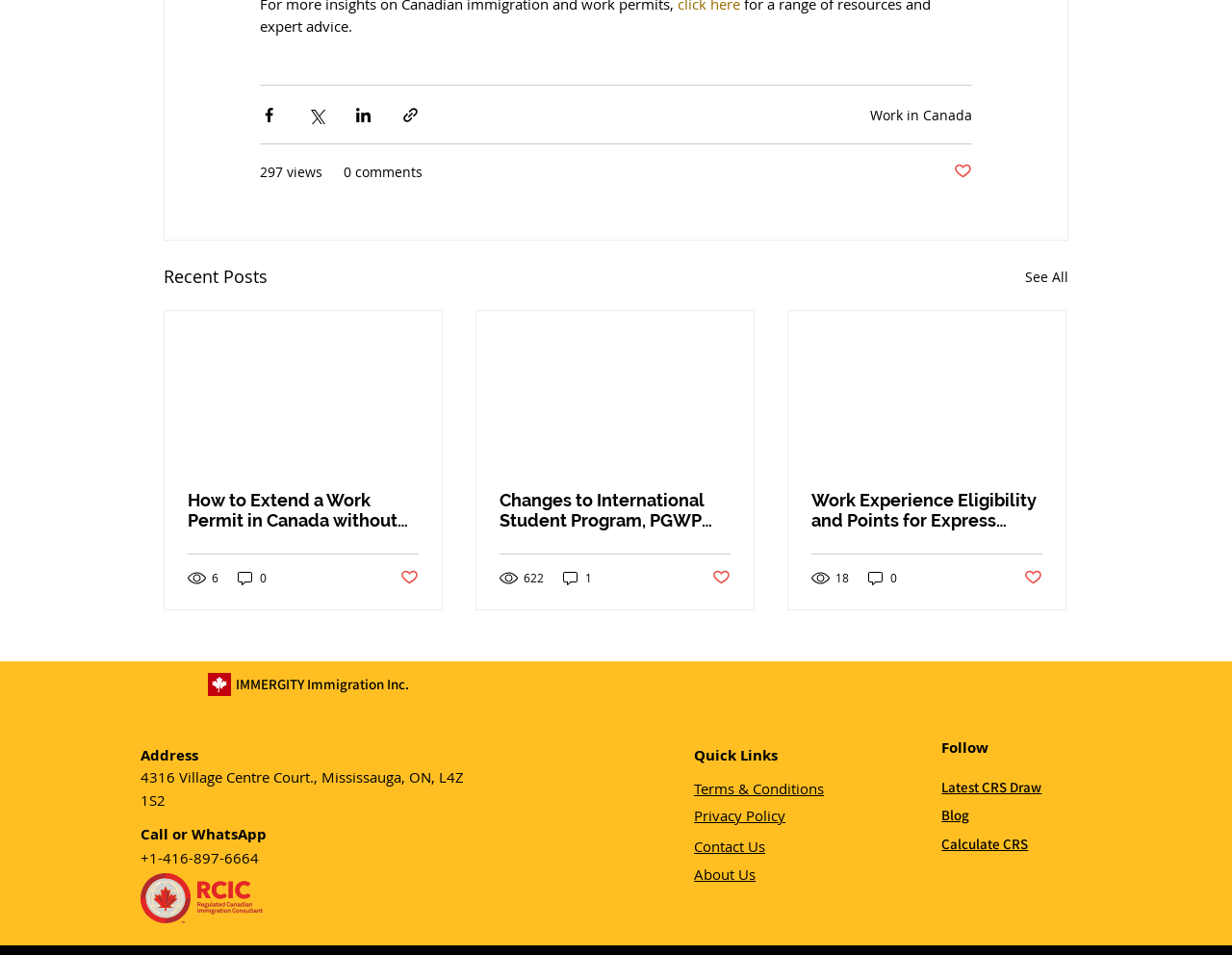Identify the bounding box coordinates of the clickable region to carry out the given instruction: "Share via Facebook".

[0.211, 0.111, 0.226, 0.13]